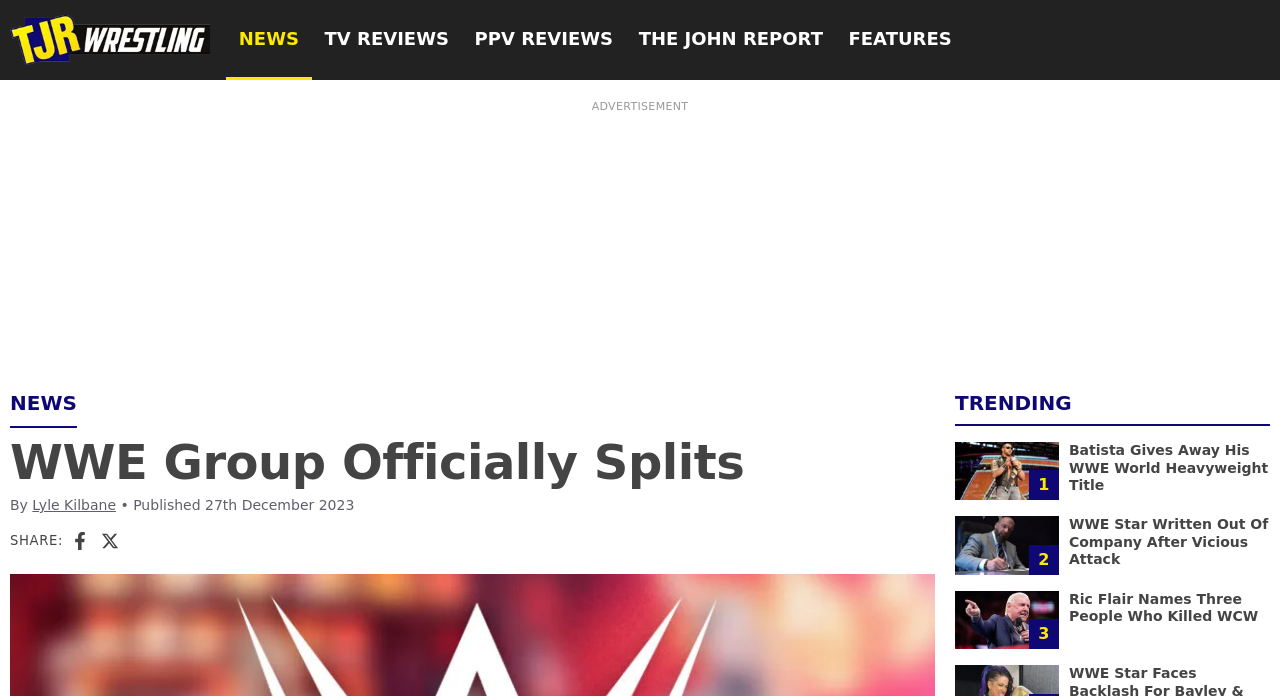Determine the coordinates of the bounding box that should be clicked to complete the instruction: "Read Batista Gives Away His WWE World Heavyweight Title article". The coordinates should be represented by four float numbers between 0 and 1: [left, top, right, bottom].

[0.835, 0.635, 0.991, 0.708]